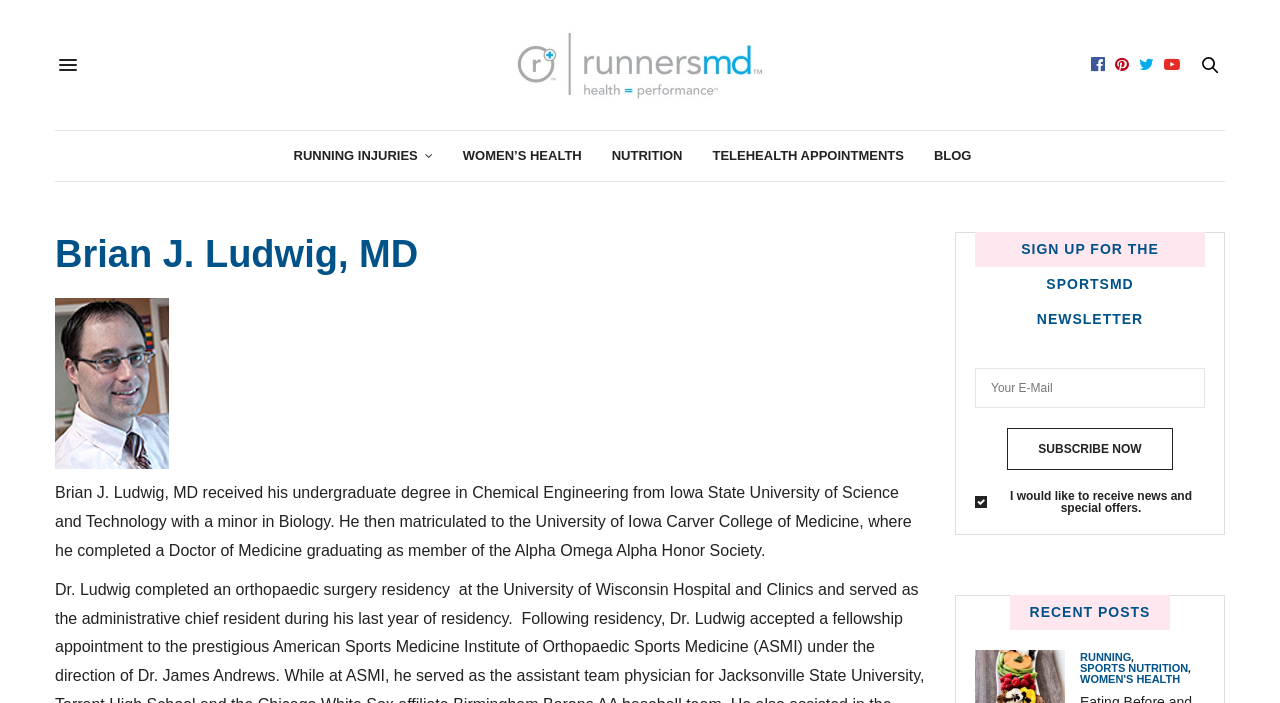Using the provided element description, identify the bounding box coordinates as (top-left x, top-left y, bottom-right x, bottom-right y). Ensure all values are between 0 and 1. Description: Telehealth Appointments

[0.557, 0.186, 0.706, 0.257]